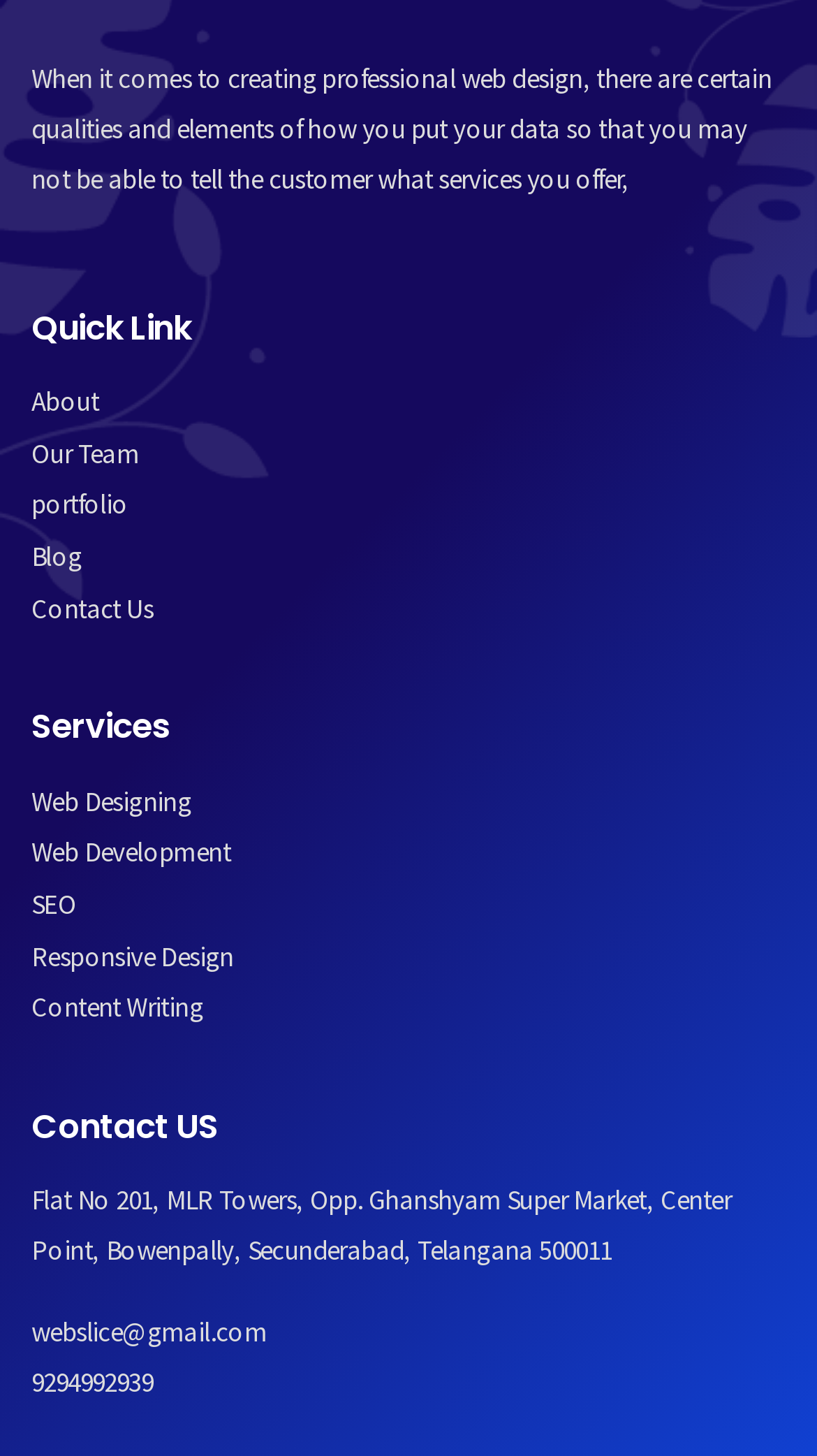Find the bounding box coordinates for the area that should be clicked to accomplish the instruction: "view Web Designing".

[0.038, 0.538, 0.234, 0.562]